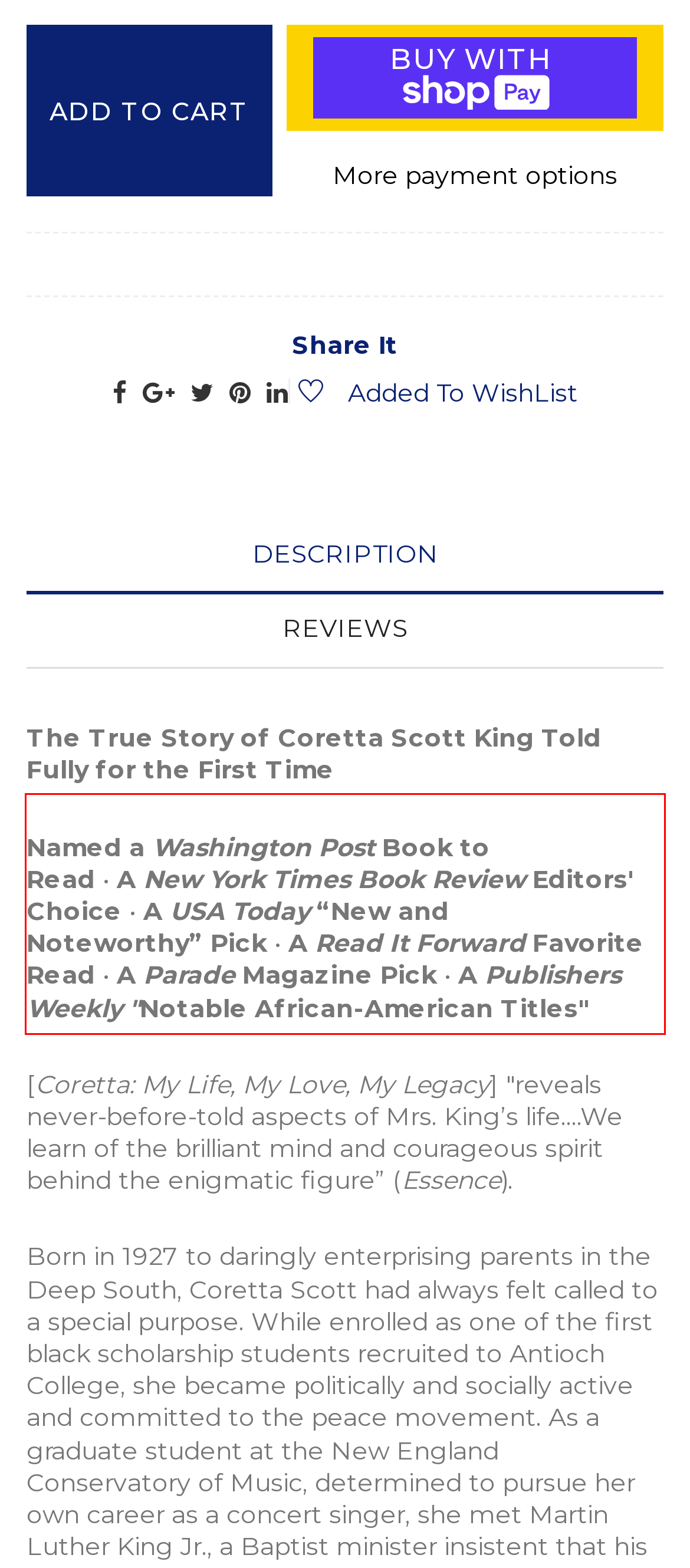You are provided with a webpage screenshot that includes a red rectangle bounding box. Extract the text content from within the bounding box using OCR.

Named a Washington Post Book to Read • A New York Times Book Review Editors' Choice • A USA Today “New and Noteworthy” Pick • A Read It Forward Favorite Read • A Parade Magazine Pick • A Publishers Weekly "Notable African-American Titles"